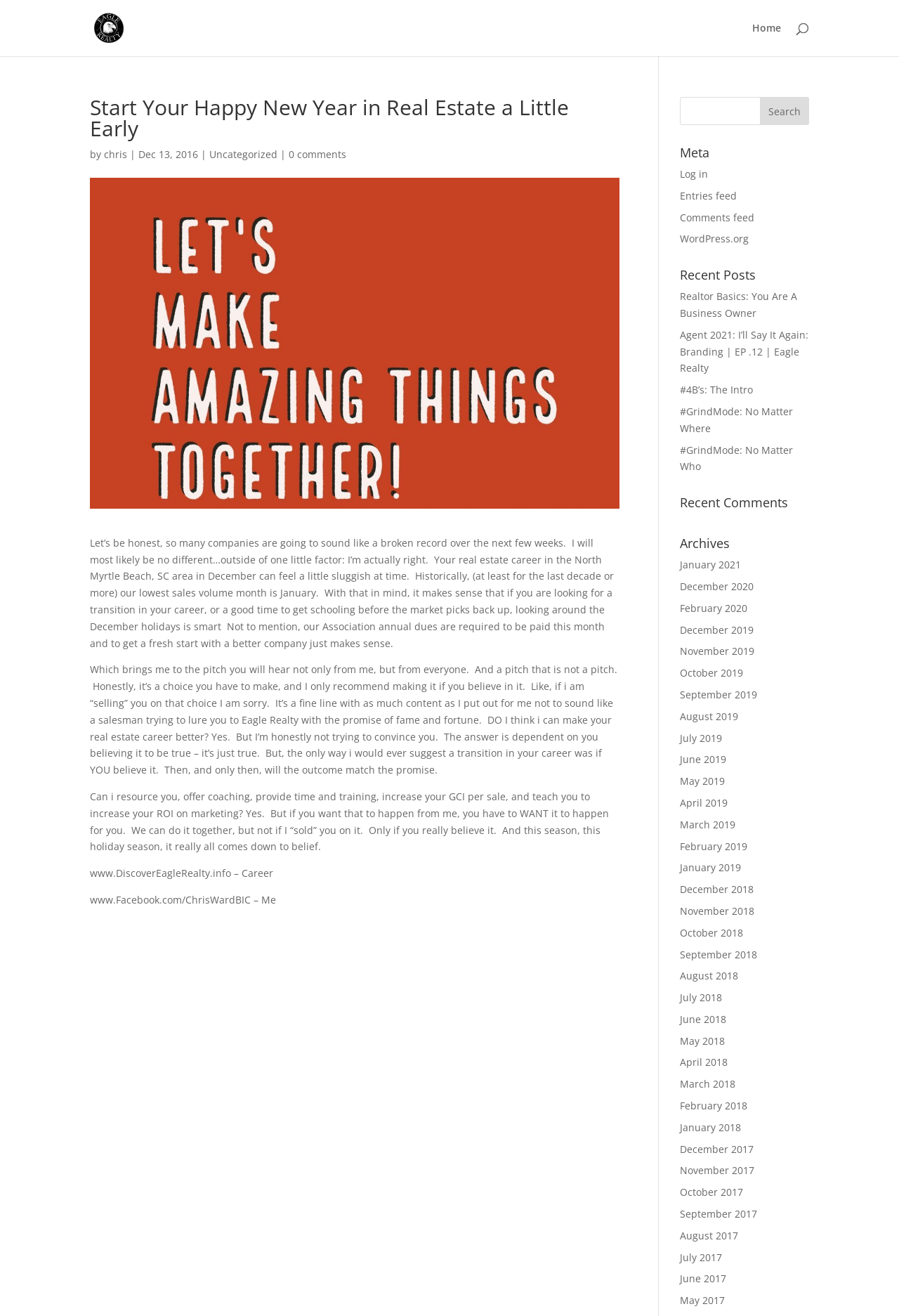What is the name of the real estate company mentioned in the article?
Please give a detailed and thorough answer to the question, covering all relevant points.

The article mentions 'Eagle Realty' as the real estate company, which is also the text of the link at the top of the page with the URL 'www.DiscoverEagleRealty.info – Career'.